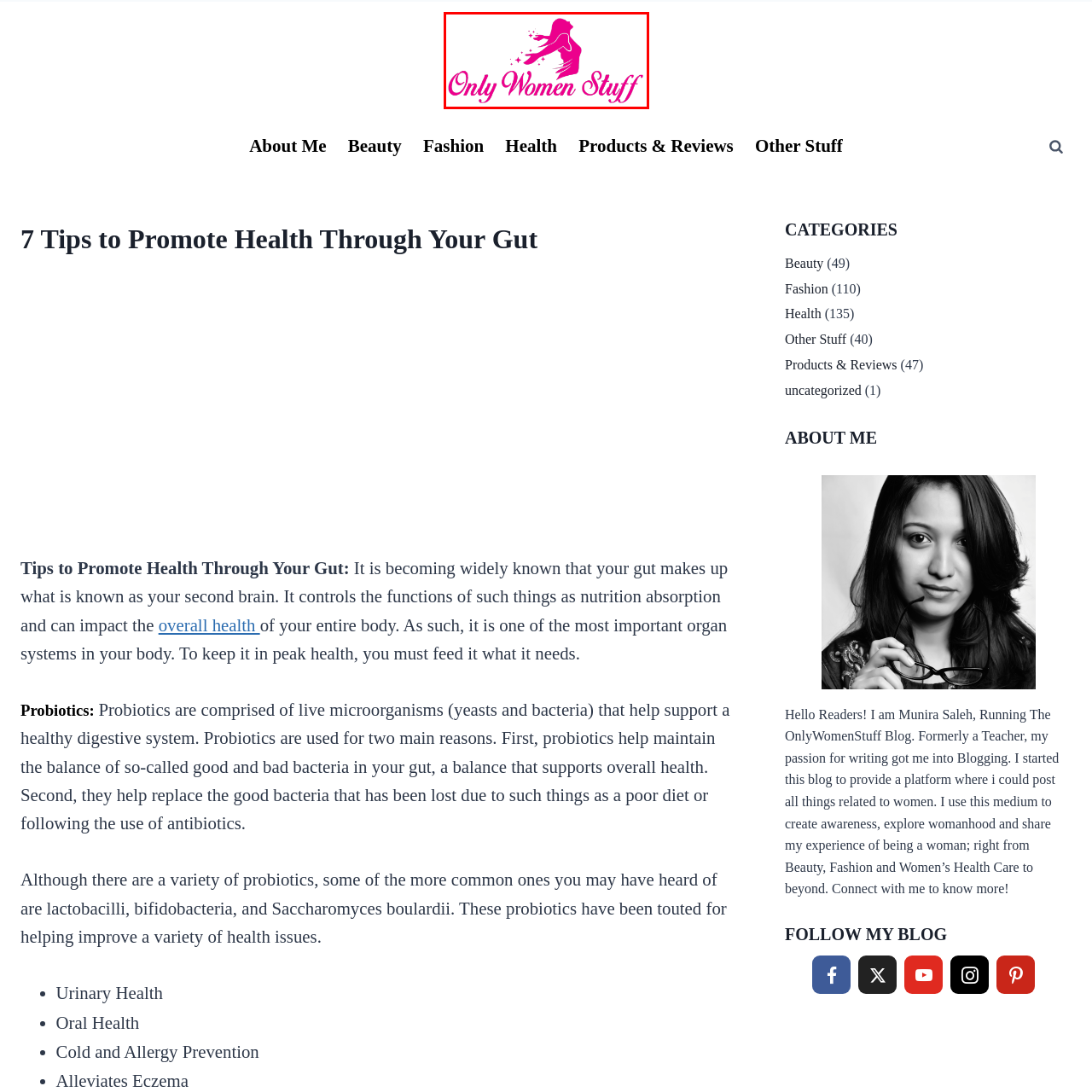What is the logo a silhouette of?
Pay attention to the image part enclosed by the red bounding box and answer the question using a single word or a short phrase.

A woman